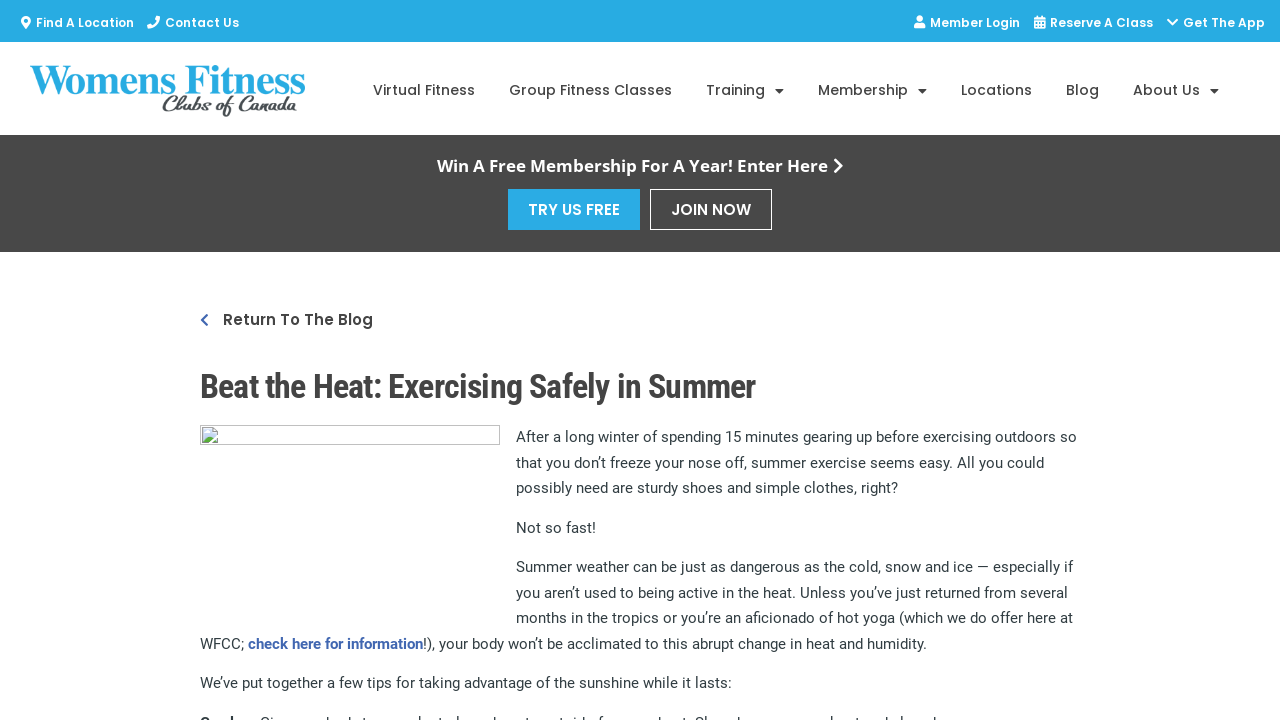Find the bounding box coordinates of the area to click in order to follow the instruction: "Try us for free".

[0.397, 0.262, 0.5, 0.32]